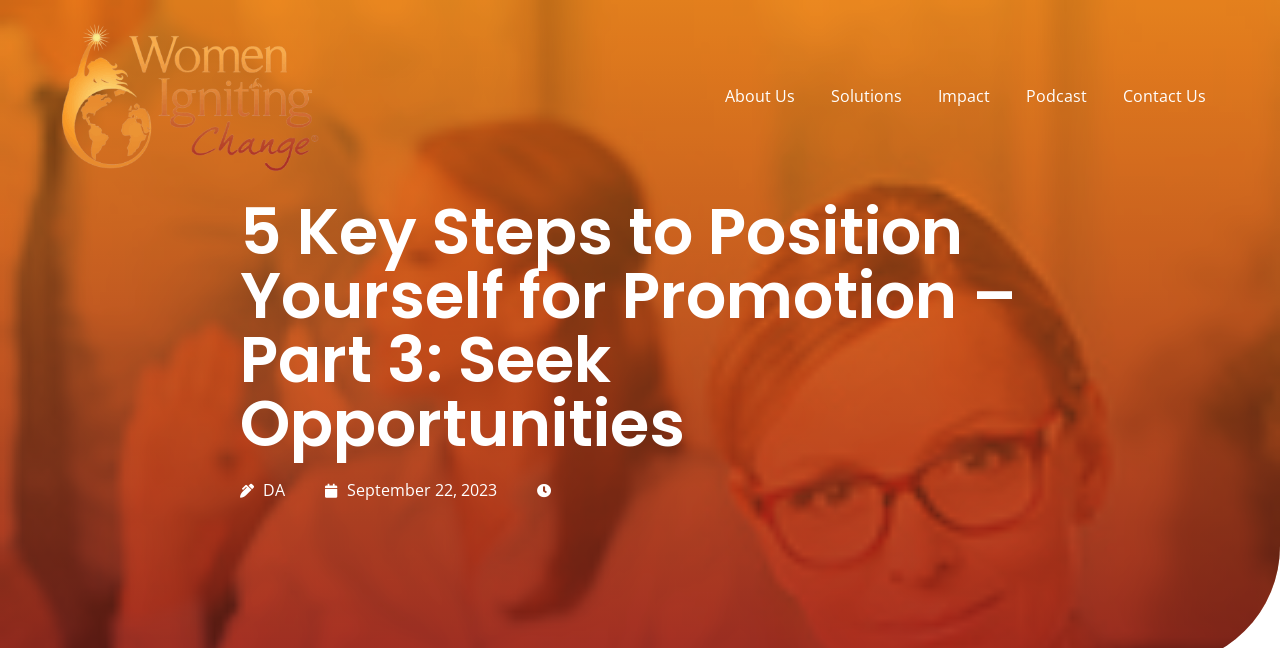What is the abbreviation above the date?
Kindly offer a detailed explanation using the data available in the image.

I found the abbreviation 'DA' in the StaticText element located at [0.205, 0.739, 0.222, 0.773] which is above the date.